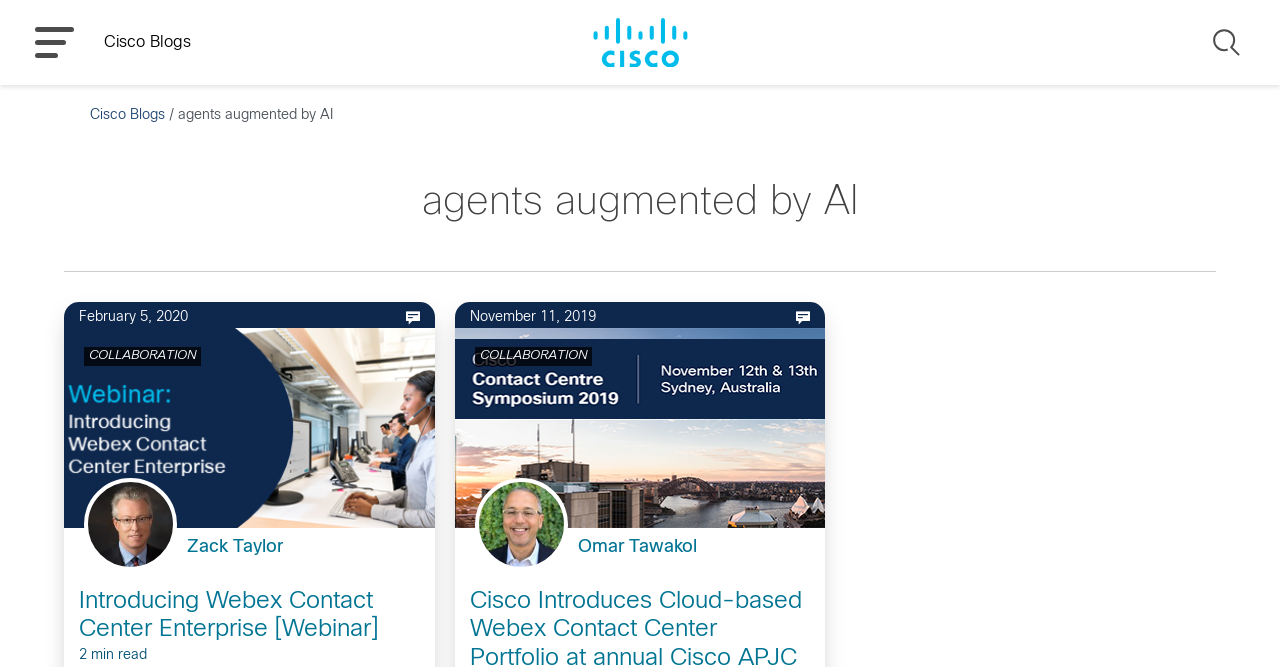Please determine the bounding box coordinates of the section I need to click to accomplish this instruction: "close search".

None